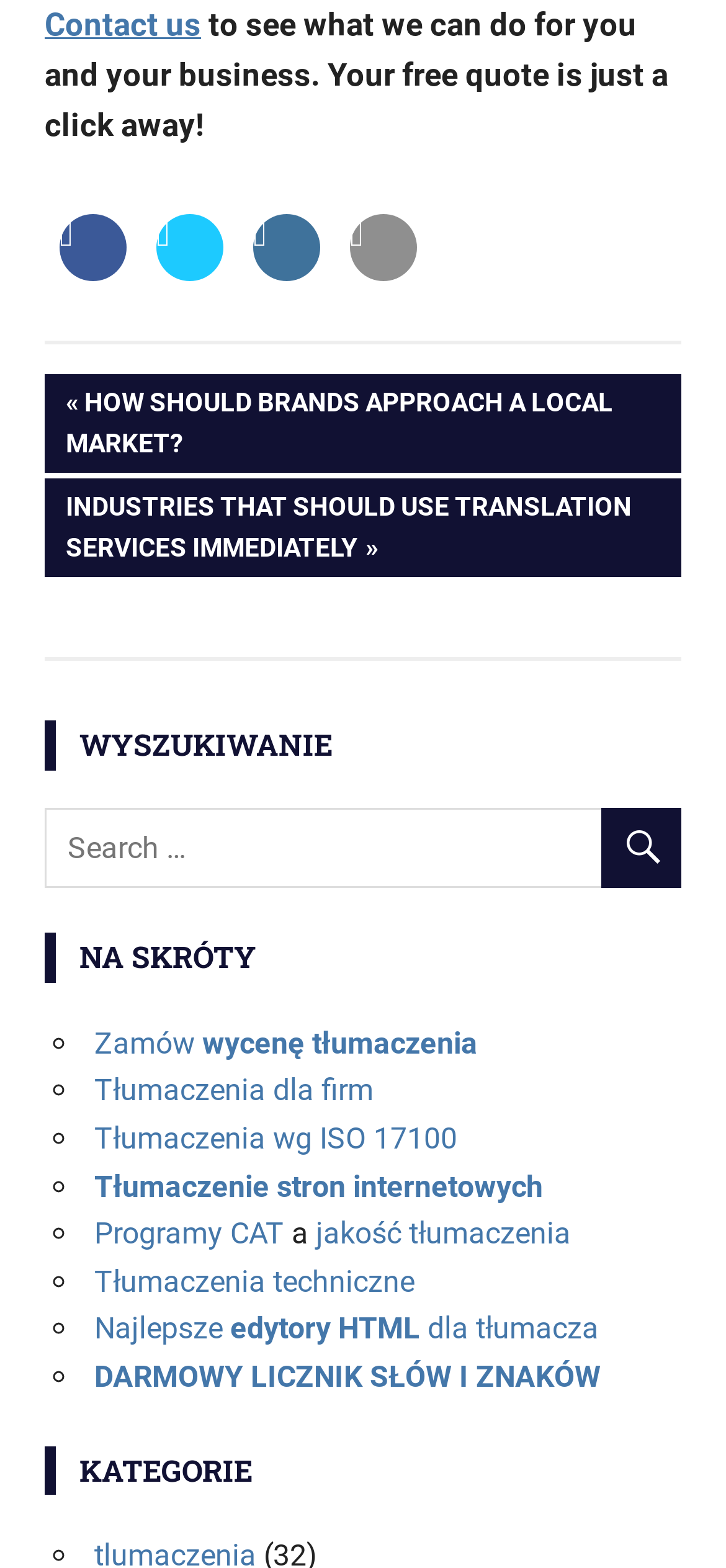Kindly determine the bounding box coordinates for the clickable area to achieve the given instruction: "Search for something".

[0.062, 0.515, 0.938, 0.567]